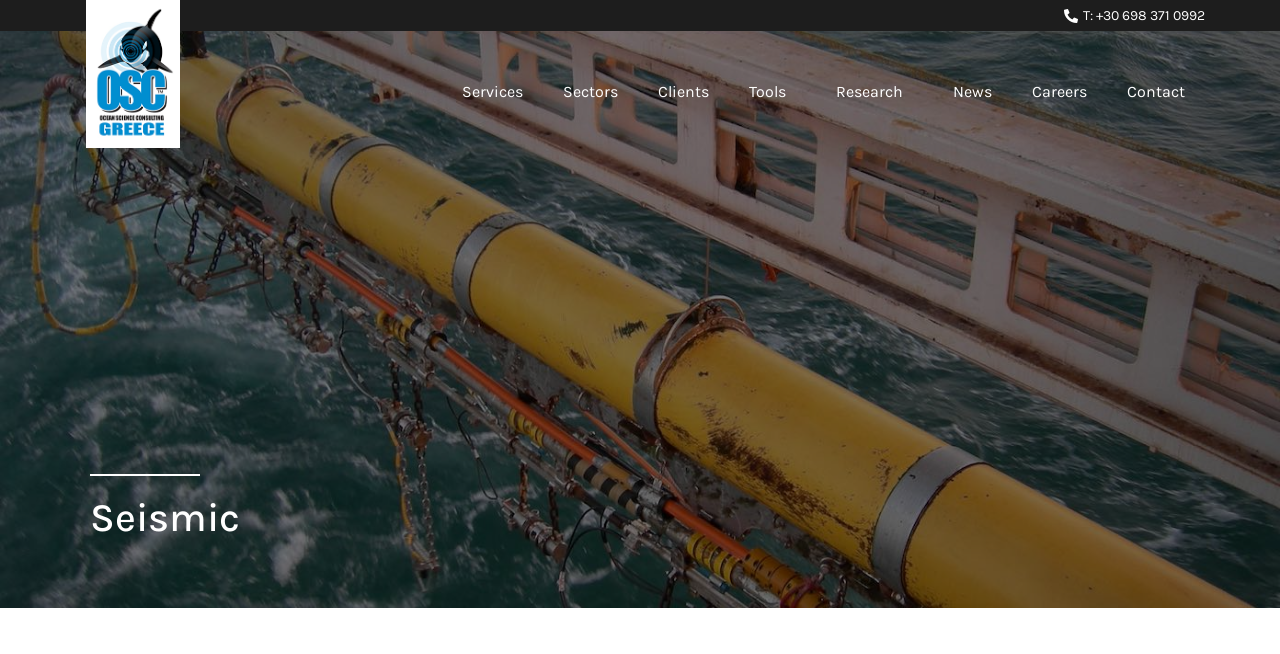What is the phone number on the webpage?
Please interpret the details in the image and answer the question thoroughly.

I found the phone number by looking at the StaticText element with the text 'T: +30 698 371 0992' located at the top of the webpage.